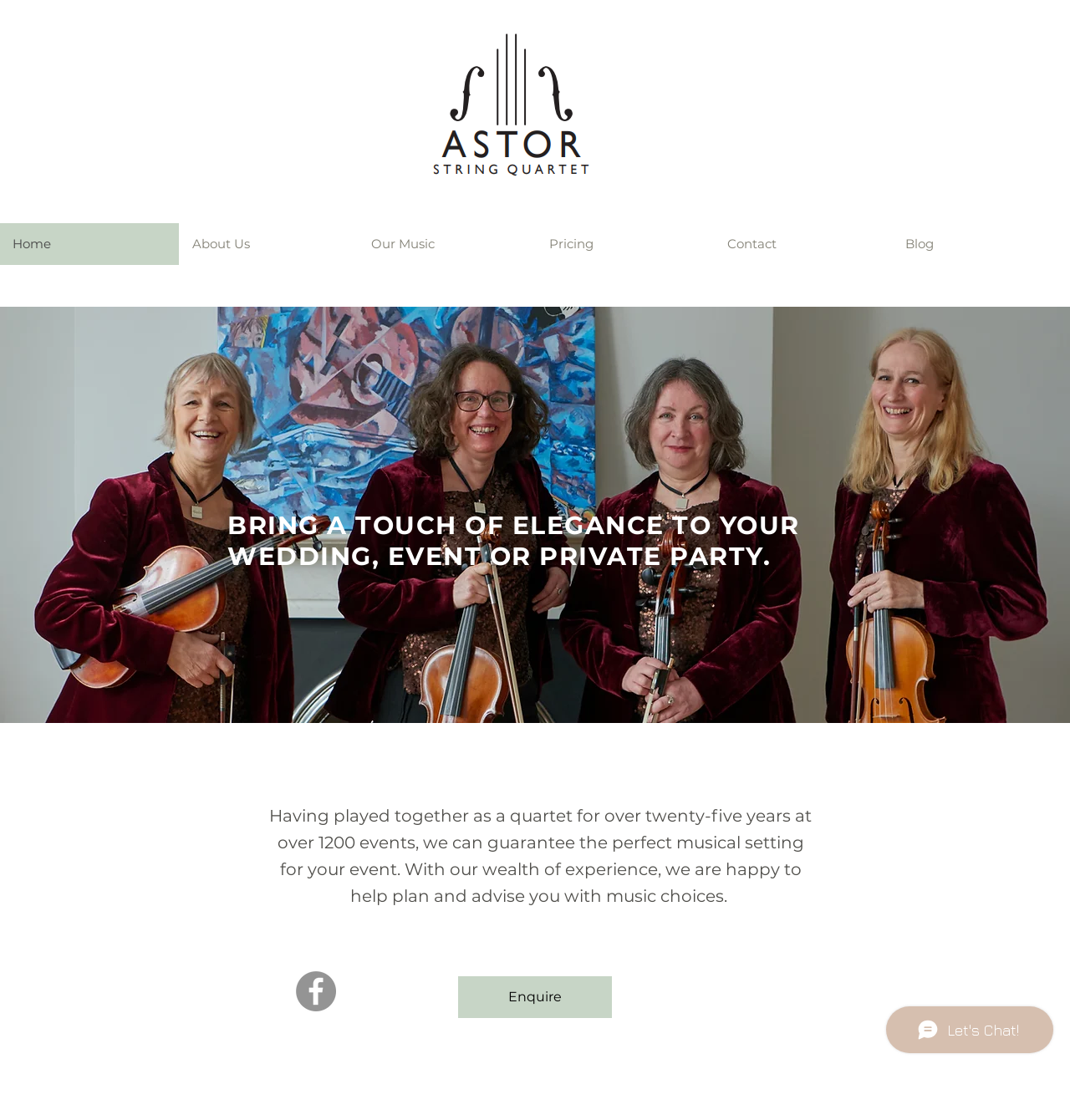Determine the bounding box coordinates of the element that should be clicked to execute the following command: "click the home link".

[0.0, 0.199, 0.167, 0.237]